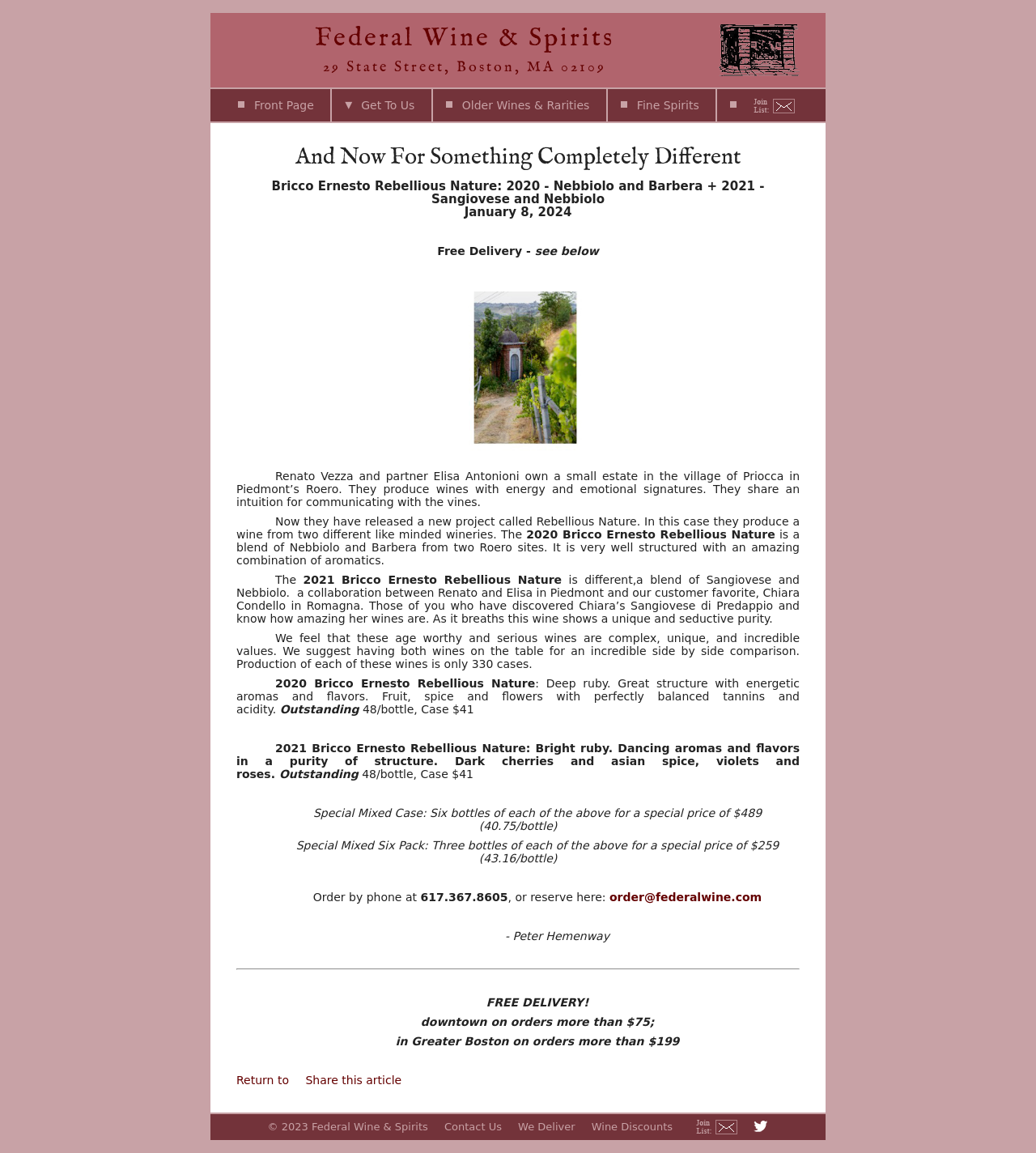Using the given description, provide the bounding box coordinates formatted as (top-left x, top-left y, bottom-right x, bottom-right y), with all values being floating point numbers between 0 and 1. Description: Get To Us

[0.32, 0.077, 0.413, 0.105]